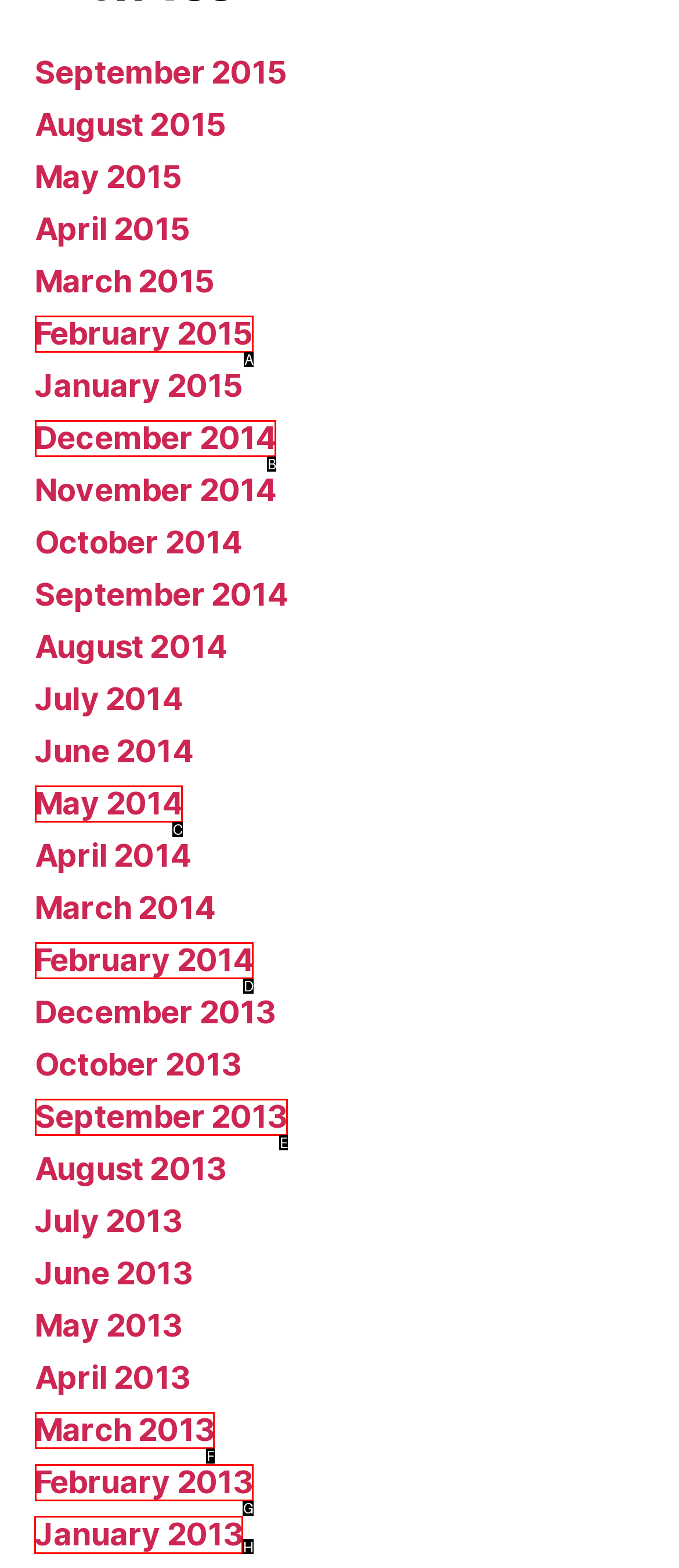Tell me which one HTML element I should click to complete the following task: view January 2013 Answer with the option's letter from the given choices directly.

H